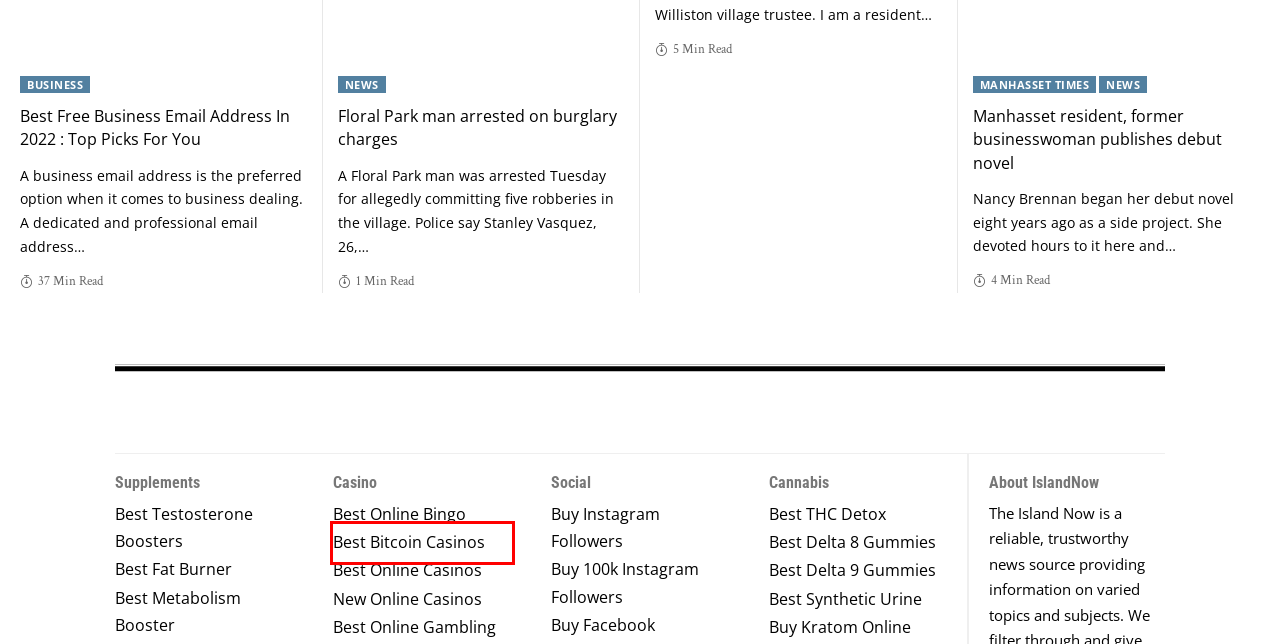Please examine the screenshot provided, which contains a red bounding box around a UI element. Select the webpage description that most accurately describes the new page displayed after clicking the highlighted element. Here are the candidates:
A. Best Natural Testosterone Booster of 2023
B. Best Online Bingo Games: 7 Best Online Bingo Sites In 2023
C. Best Delta 8 Gummies: Top Hemp Gummies of 2024
D. Delta 9 Gummies: 5 Best Delta 9 THC Edibles for Relaxing High
E. Best THC Detox: How To Pass A Drug Test With Detox Kits In 2024
F. New Online Casinos 2023 - Brand New Casinos Sites
G. Best Crypto & Bitcoin Casinos To Play In 2023 [Best Bonuses]
H. Best Synthetic Urine Kits: Top 5 Fake Pee Products To Pass A Drug Test

G